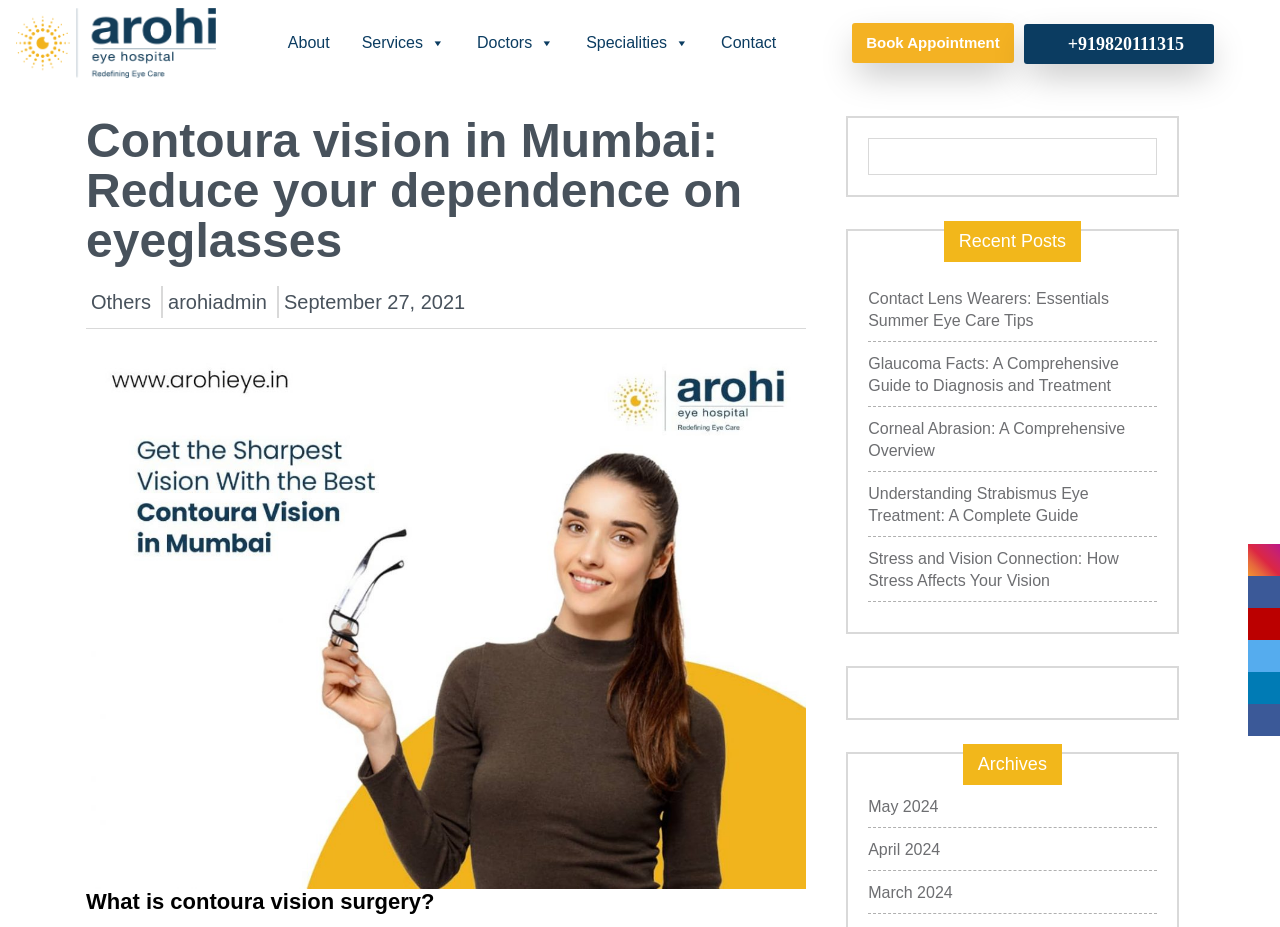Determine the bounding box coordinates of the area to click in order to meet this instruction: "Book an appointment".

[0.667, 0.027, 0.79, 0.065]